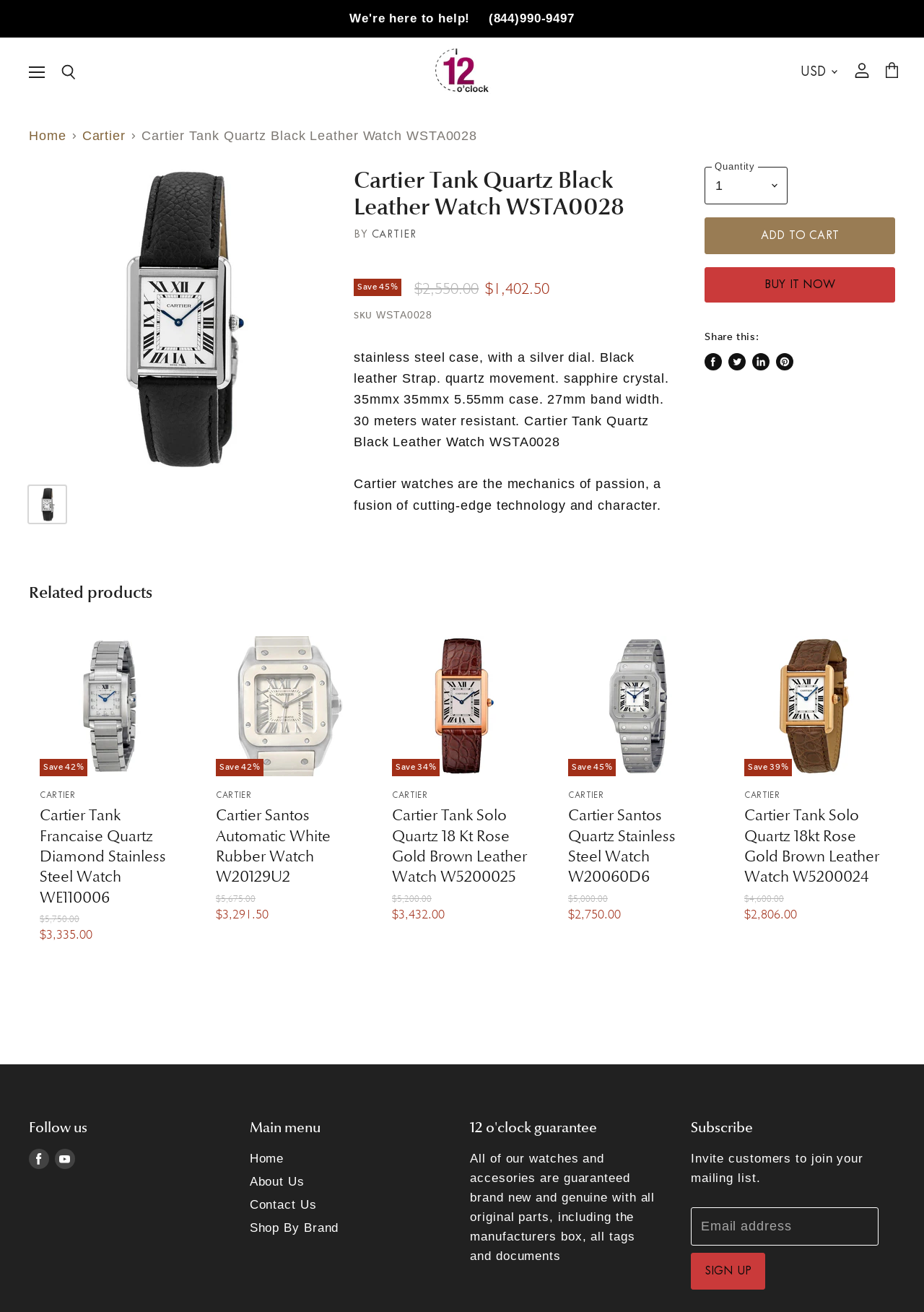Can you find the bounding box coordinates for the element to click on to achieve the instruction: "View cart"?

[0.95, 0.029, 0.98, 0.081]